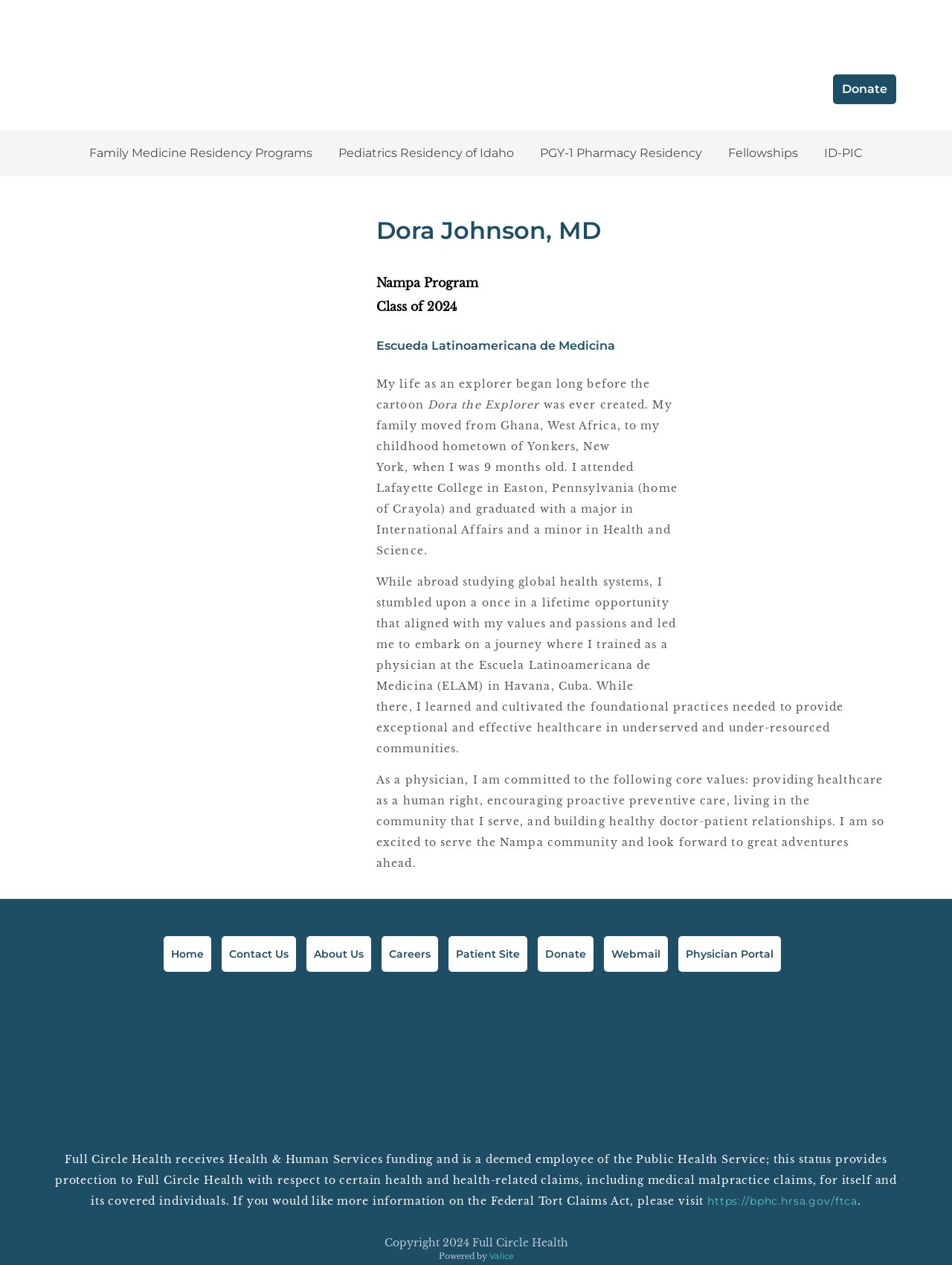Determine the bounding box coordinates for the region that must be clicked to execute the following instruction: "Visit the 'Family Medicine Residency Programs' page".

[0.082, 0.103, 0.34, 0.139]